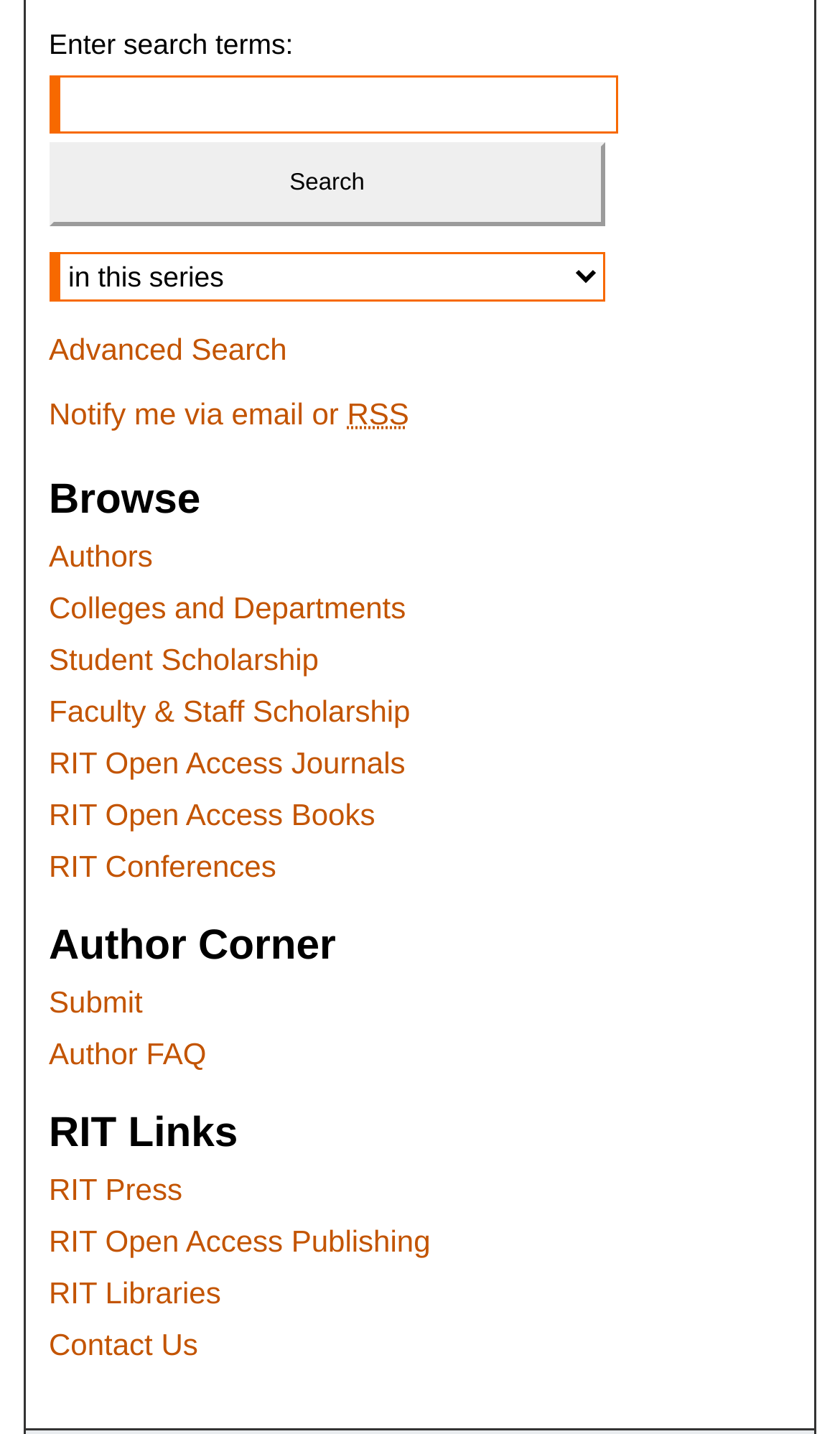Please identify the bounding box coordinates of the clickable area that will fulfill the following instruction: "Go to Advanced Search". The coordinates should be in the format of four float numbers between 0 and 1, i.e., [left, top, right, bottom].

[0.058, 0.197, 0.342, 0.221]